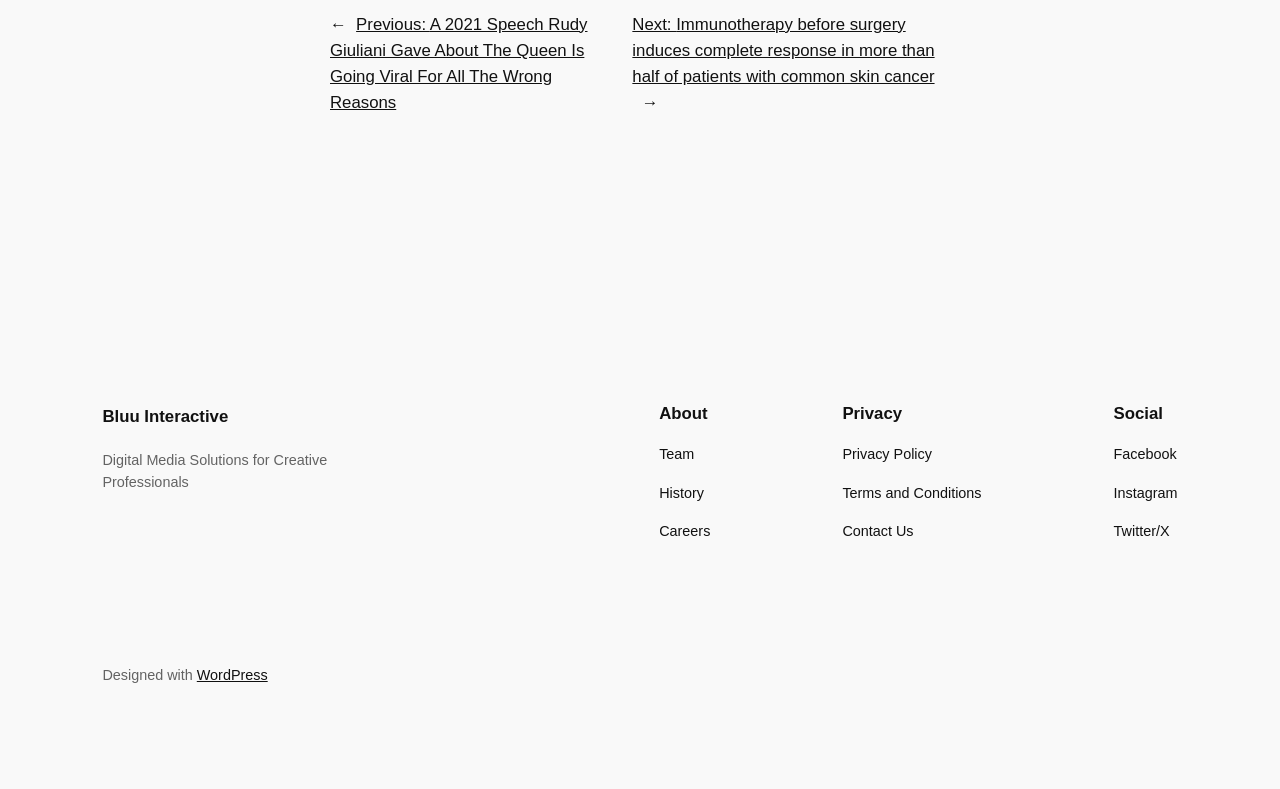Answer the question using only one word or a concise phrase: What is the purpose of the website?

Digital Media Solutions